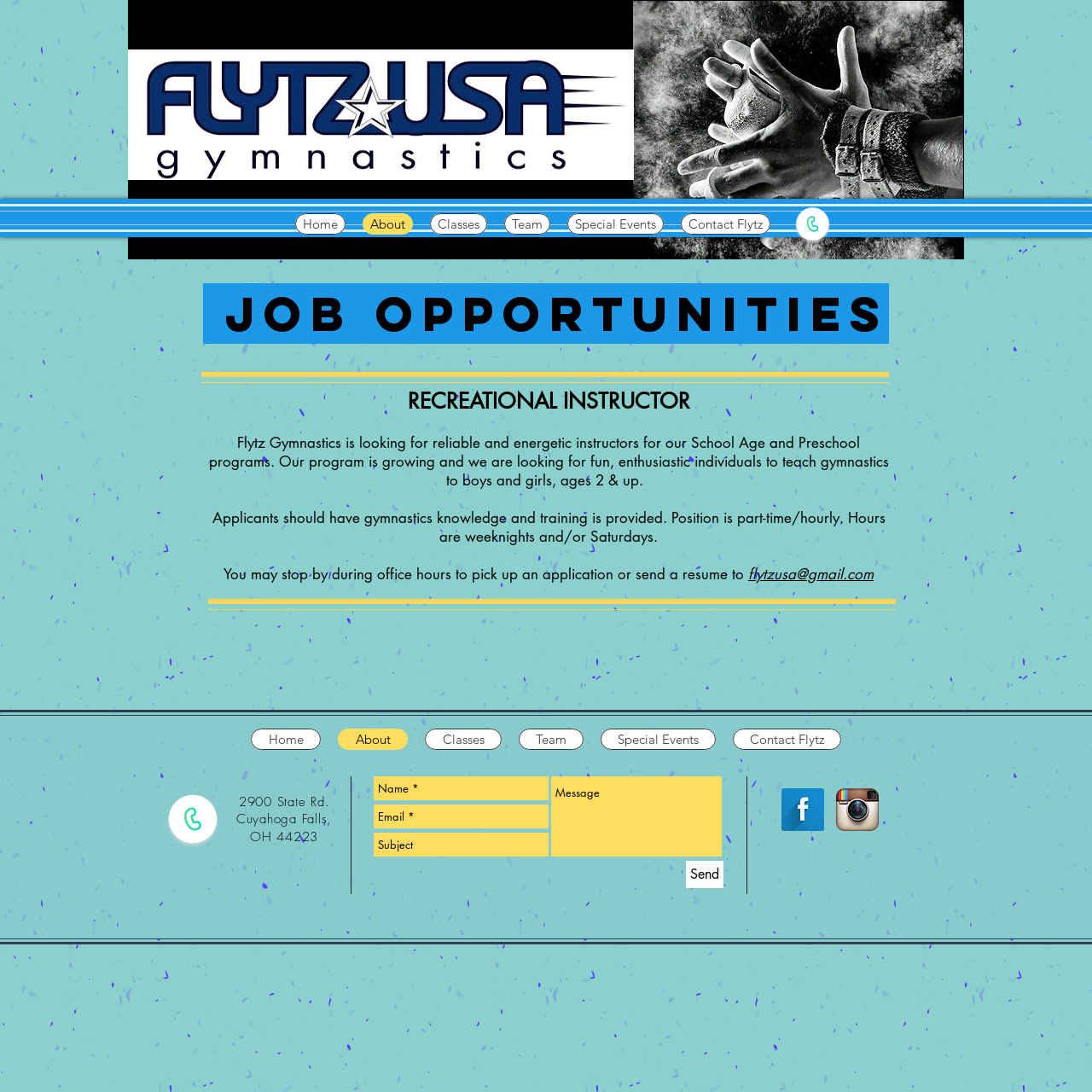Refer to the image and provide an in-depth answer to the question: 
What is the purpose of the contact form?

The contact form at the bottom of the webpage allows users to send a message to Flytz Gymnastics by filling out their name, email, subject, and message, and then clicking the 'Send' button.